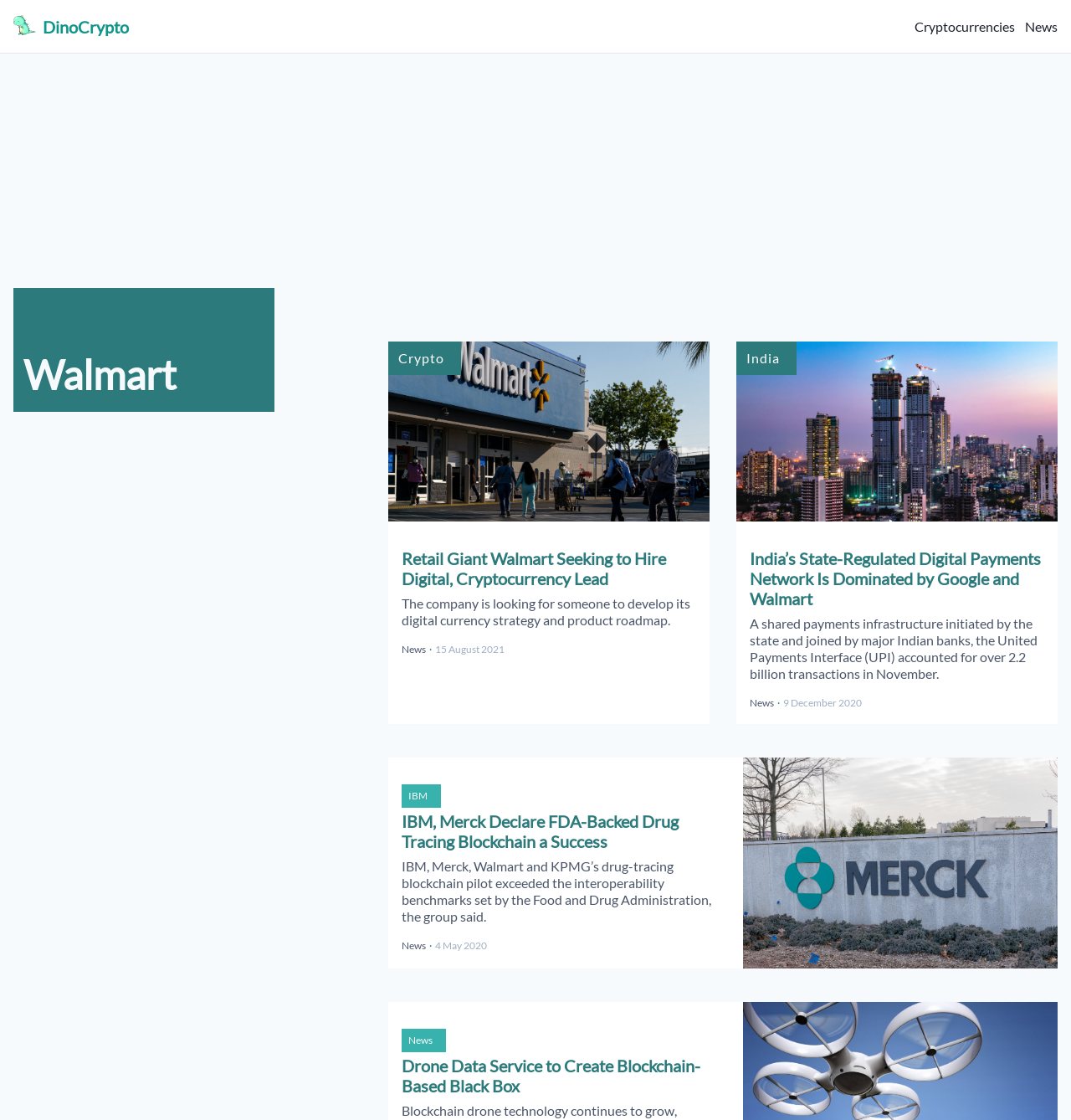Please mark the clickable region by giving the bounding box coordinates needed to complete this instruction: "Explore IBM, Merck Declare FDA-Backed Drug Tracing Blockchain a Success".

[0.375, 0.724, 0.669, 0.76]